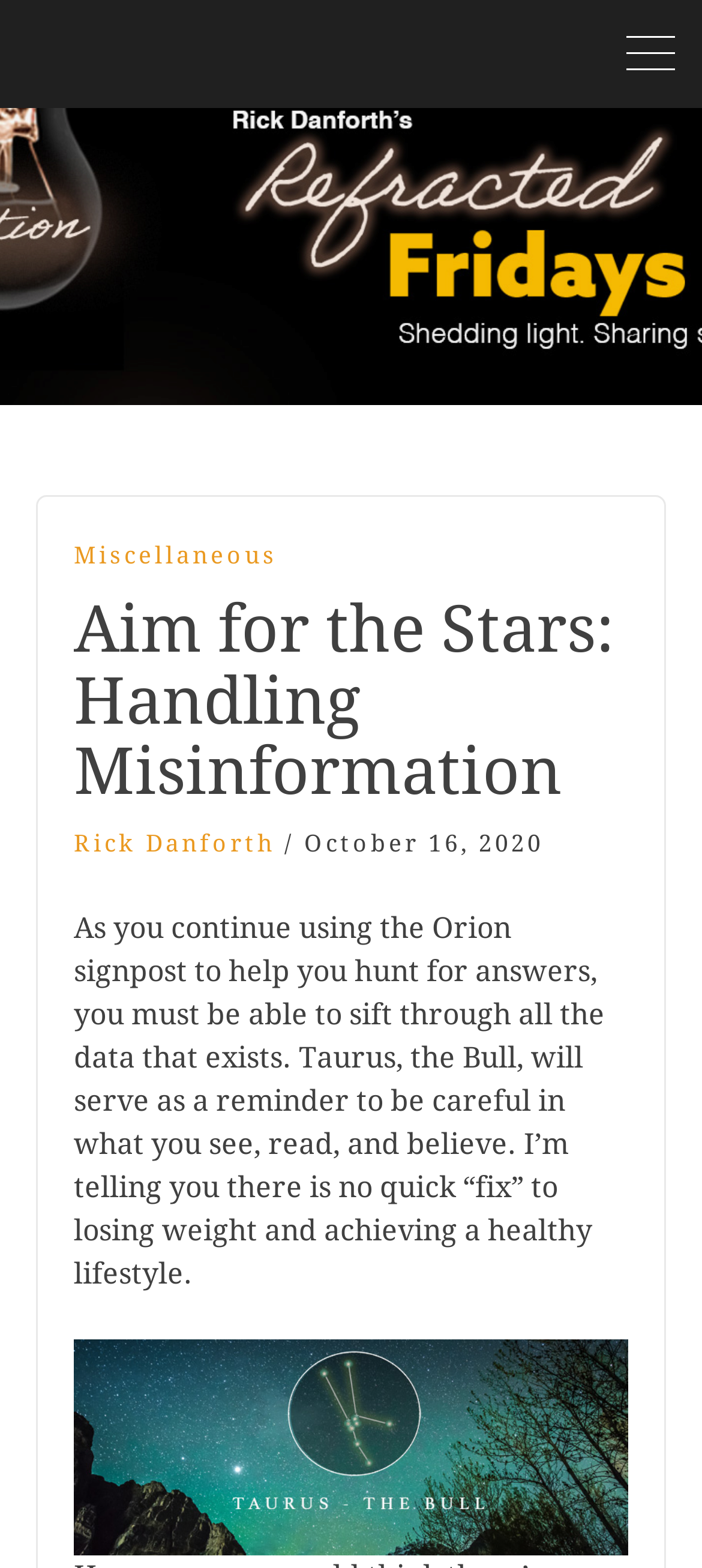Please determine the bounding box coordinates for the element with the description: "Rick Danforth".

[0.105, 0.529, 0.392, 0.546]